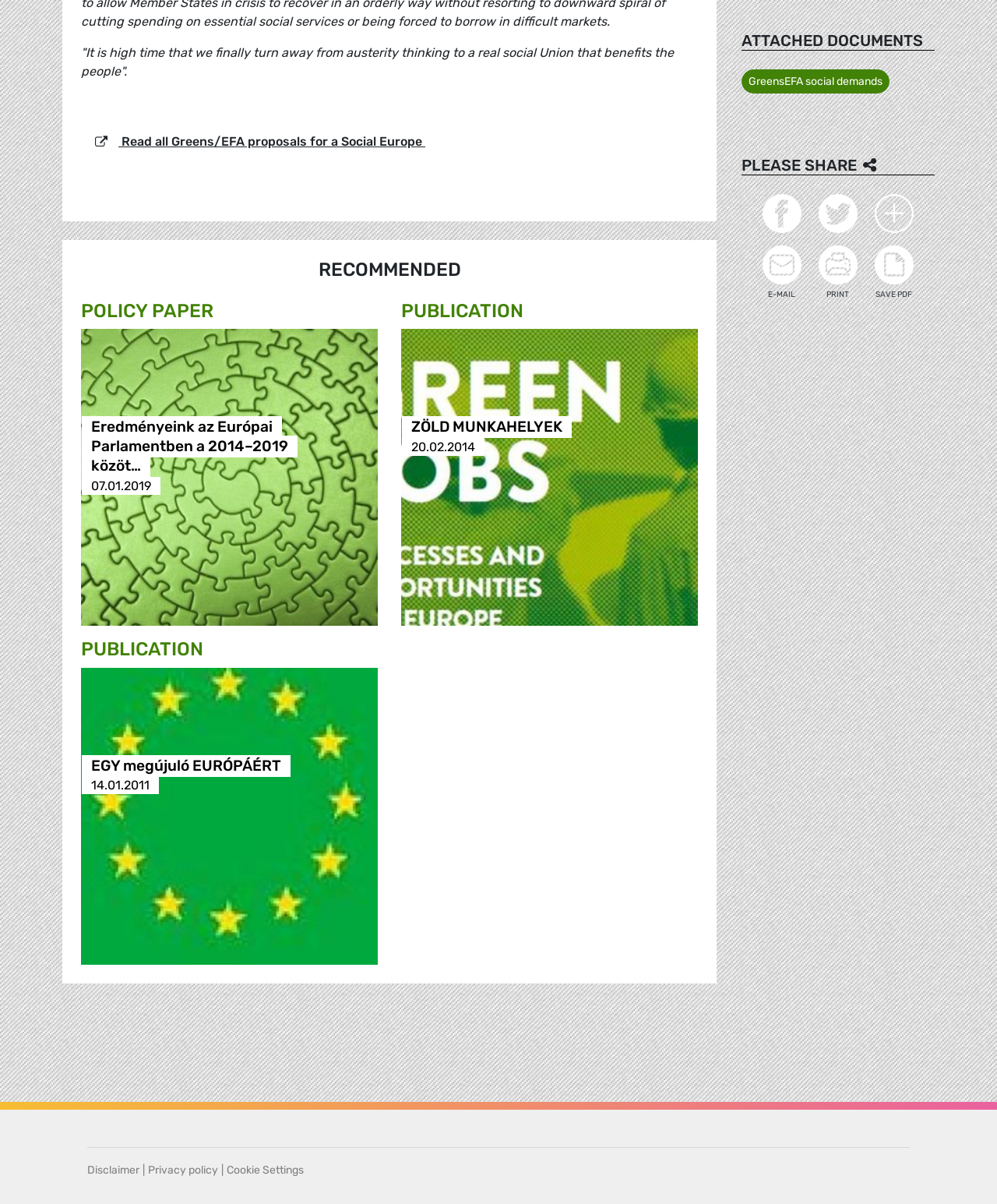Please specify the bounding box coordinates in the format (top-left x, top-left y, bottom-right x, bottom-right y), with values ranging from 0 to 1. Identify the bounding box for the UI component described as follows: E-Mail

[0.765, 0.204, 0.804, 0.25]